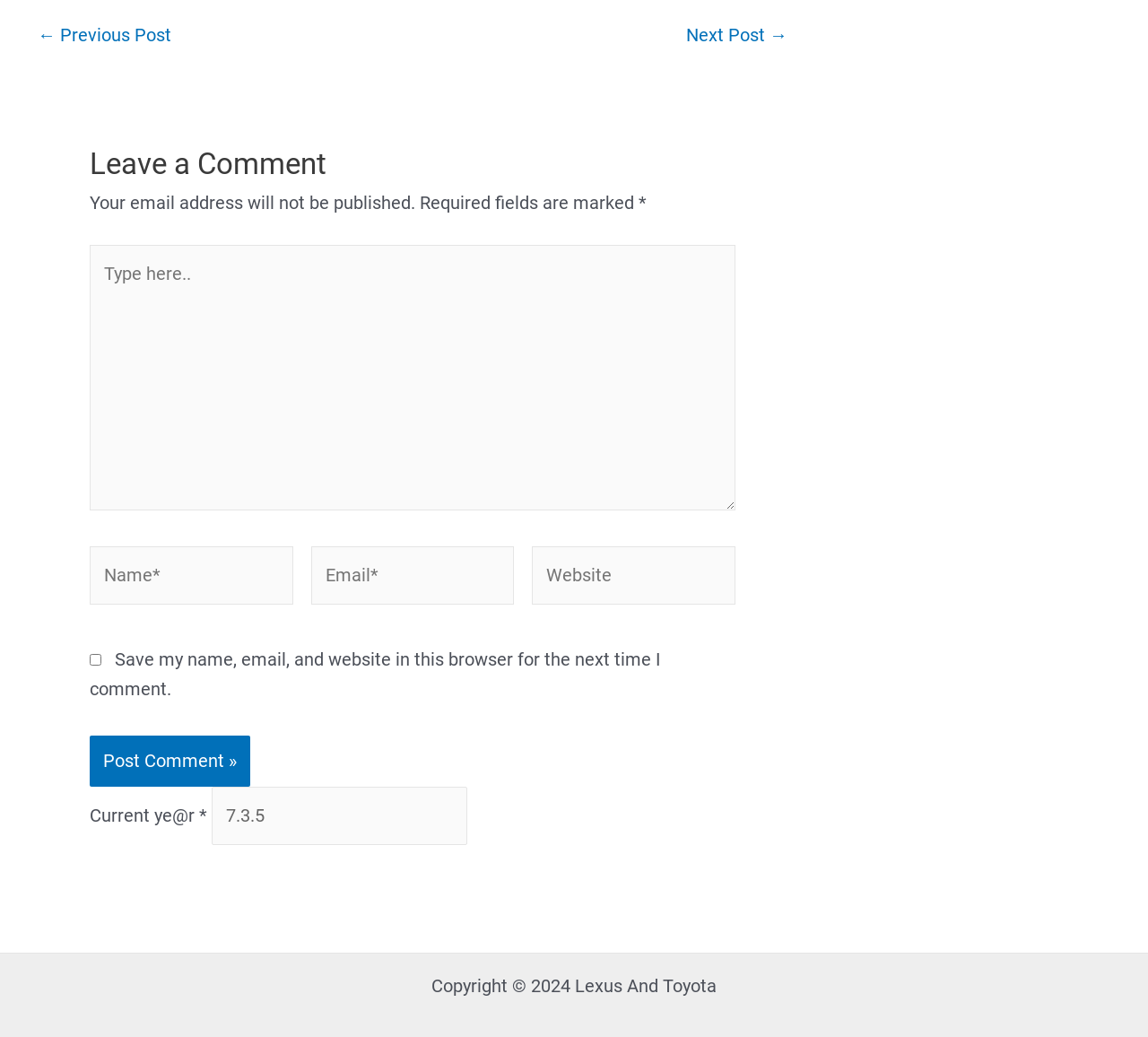What is the current year mentioned on the page?
Using the image provided, answer with just one word or phrase.

Not specified